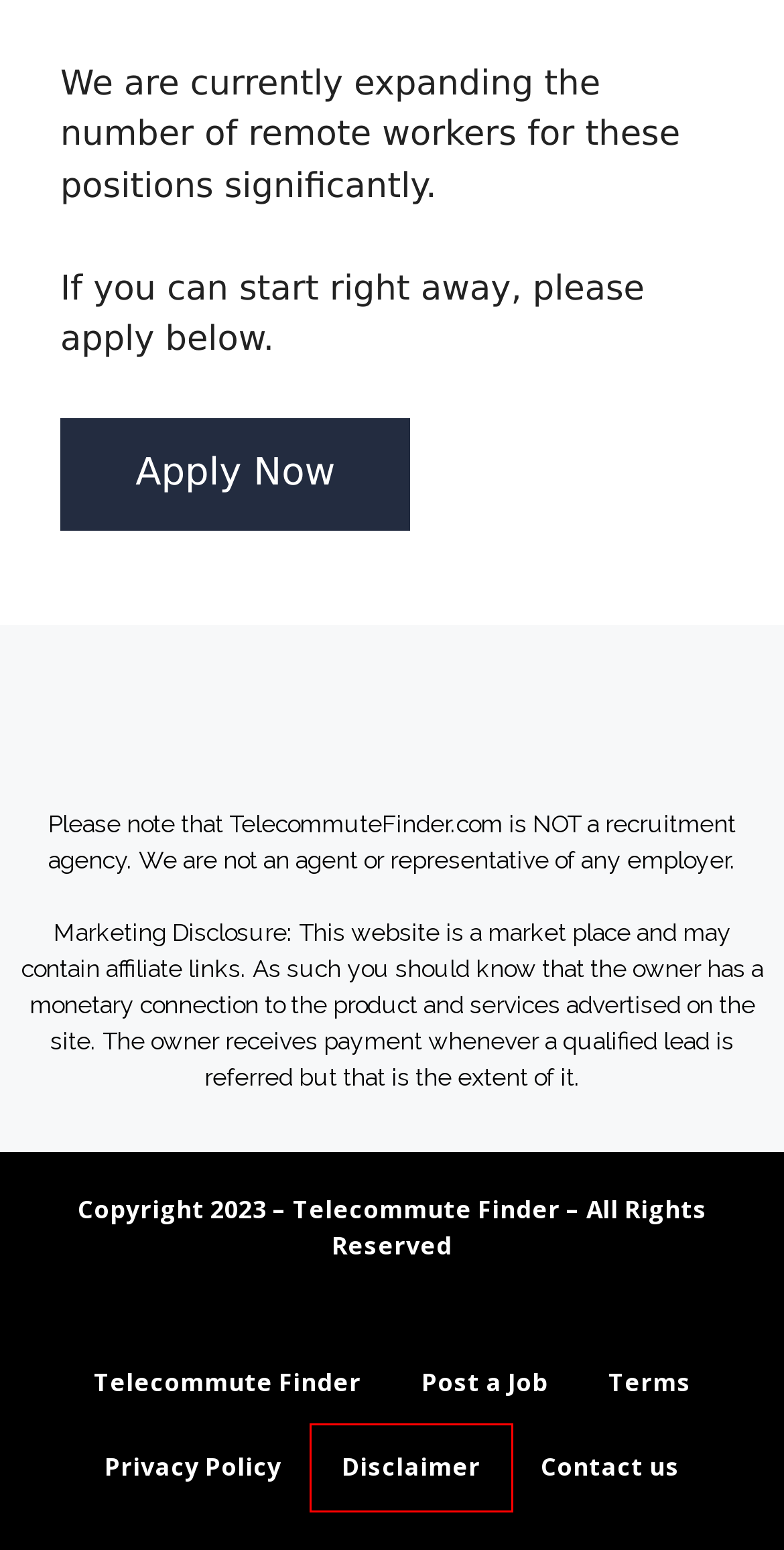You have a screenshot showing a webpage with a red bounding box highlighting an element. Choose the webpage description that best fits the new webpage after clicking the highlighted element. The descriptions are:
A. Privacy Policy - Telecommute Finder
B. Terms - Telecommute Finder
C. Write App Reviews - Telecommute Finder
D. Telecommute Finder - Remote Entry Level Jobs - Telecommute Finder
E. Contact us - Telecommute Finder
F. Disclaimer - Telecommute Finder
G. Apply 4 – Social Sale Rep
H. Post a Job - Telecommute Finder

F